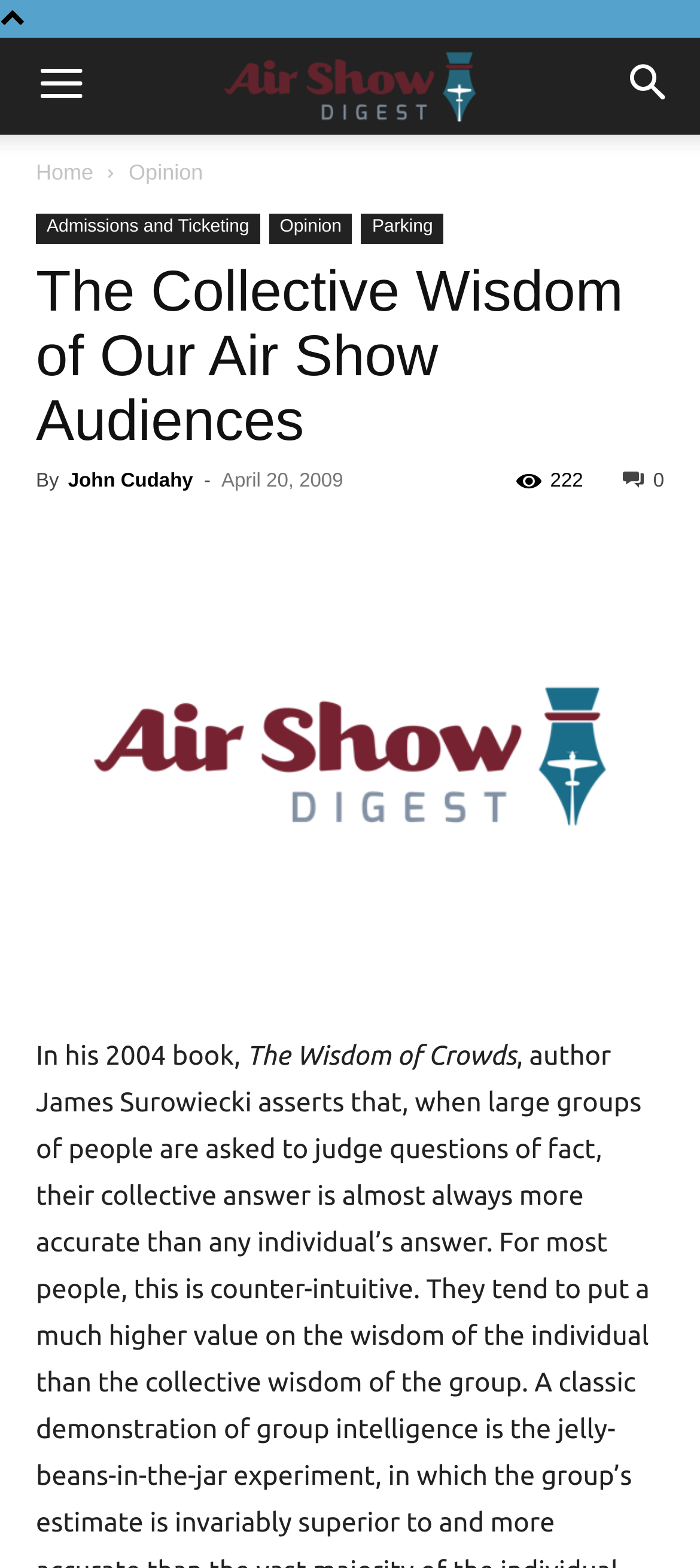What is the topic of the opinion section?
Provide a well-explained and detailed answer to the question.

The topic of the opinion section can be inferred from the link 'Opinion' which has a sub-link 'The Collective Wisdom of Our Air Show Audiences', indicating that the opinion section is related to air show audiences.